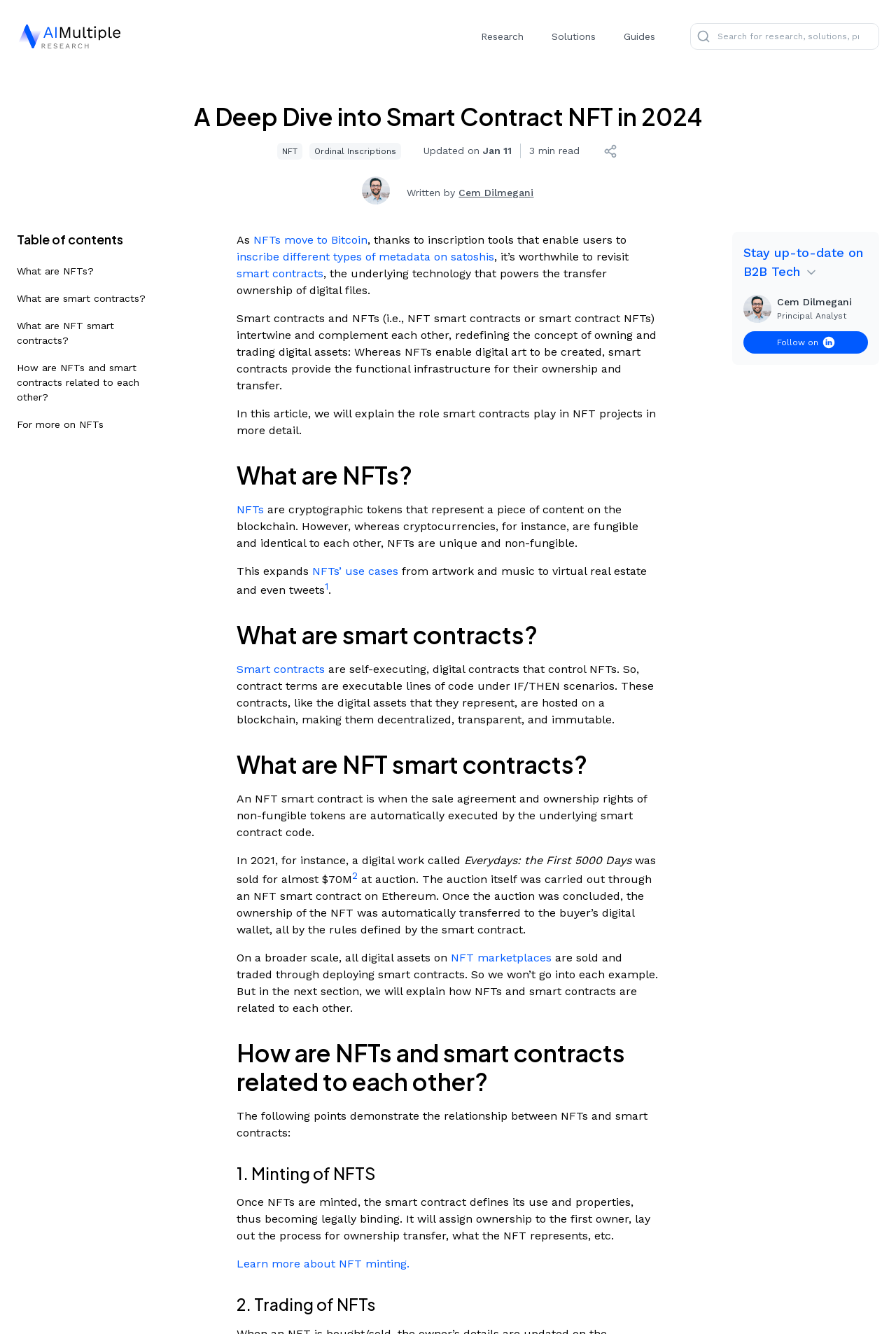Can you specify the bounding box coordinates of the area that needs to be clicked to fulfill the following instruction: "Explore BMW Motorrad parts"?

None